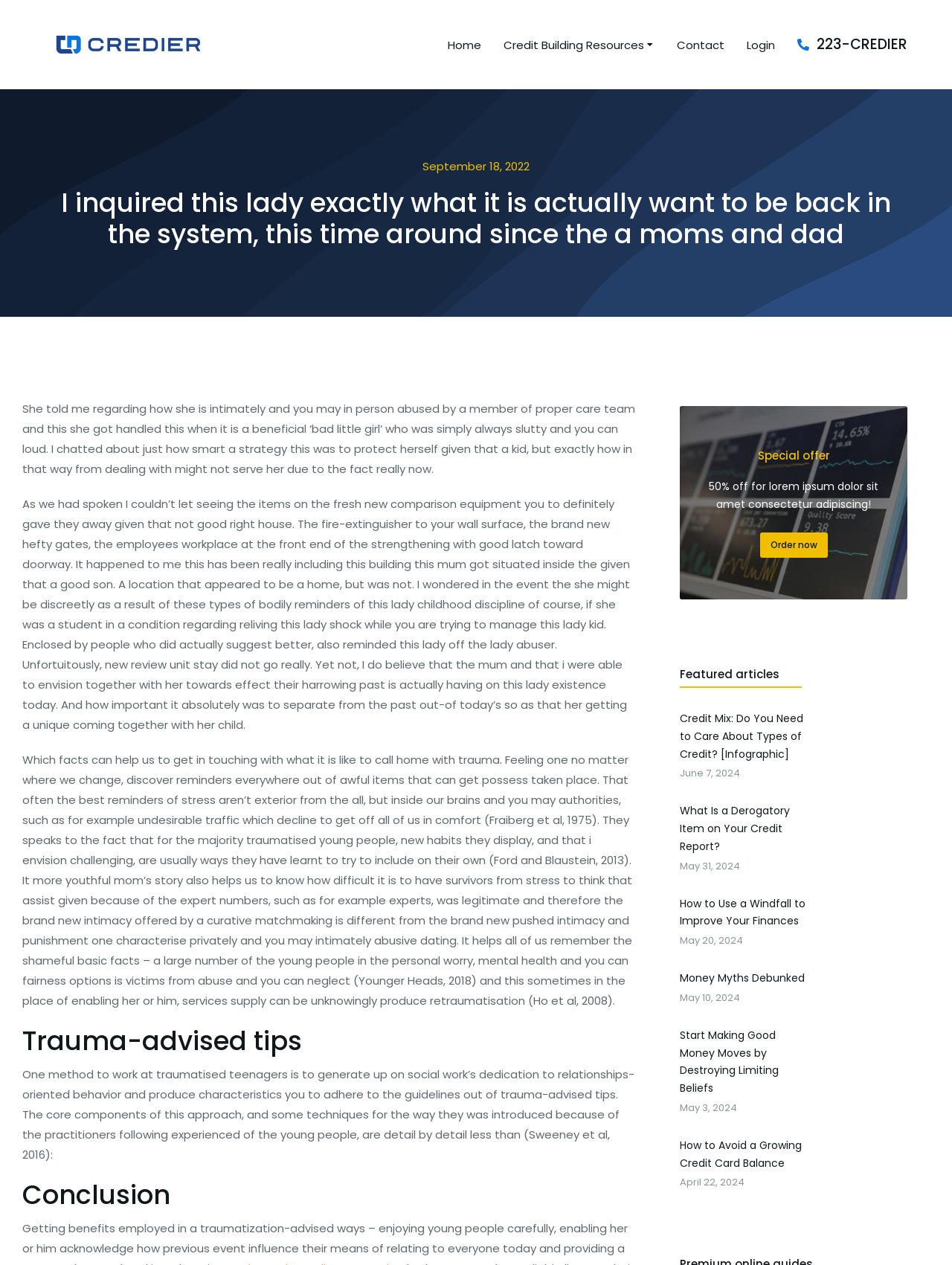Please determine the bounding box coordinates of the element to click in order to execute the following instruction: "Read the article 'Credit Mix: Do You Need to Care About Types of Credit? [Infographic]'". The coordinates should be four float numbers between 0 and 1, specified as [left, top, right, bottom].

[0.714, 0.561, 0.953, 0.617]